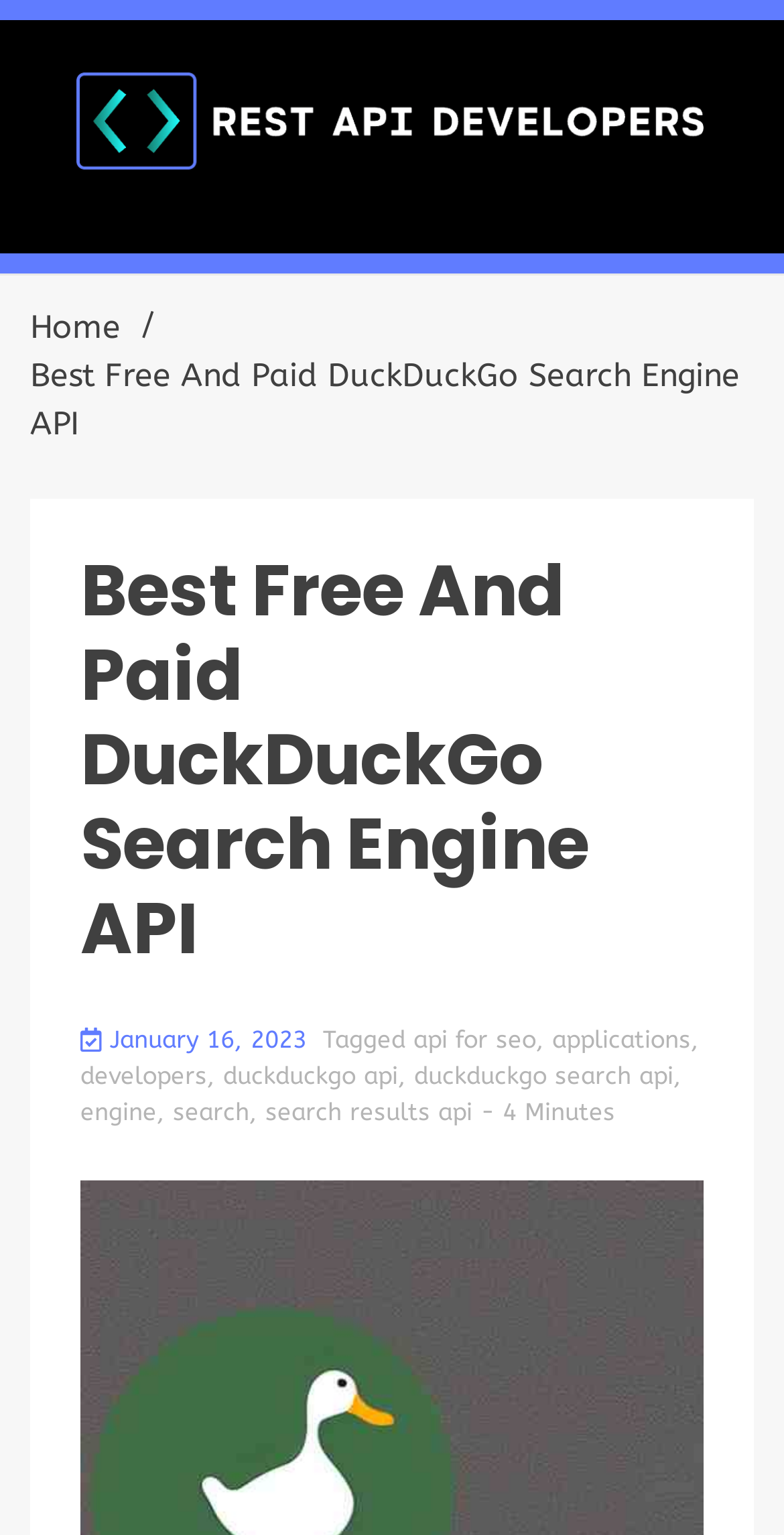Please identify the bounding box coordinates of the element that needs to be clicked to execute the following command: "Check the 'Estimated Reading Time of Article'". Provide the bounding box using four float numbers between 0 and 1, formatted as [left, top, right, bottom].

[0.613, 0.716, 0.785, 0.734]